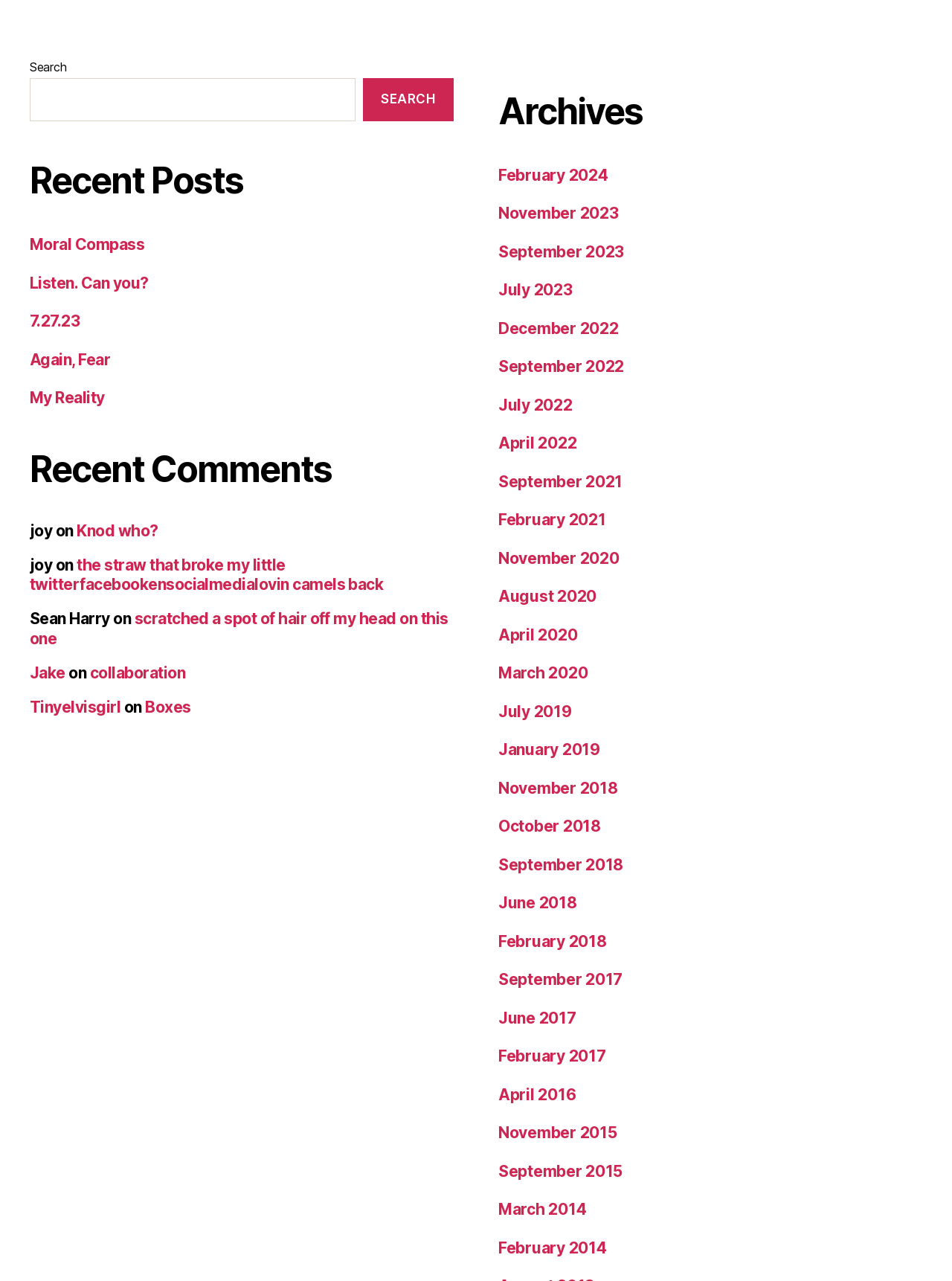Please provide the bounding box coordinates for the element that needs to be clicked to perform the instruction: "Go to archives for February 2024". The coordinates must consist of four float numbers between 0 and 1, formatted as [left, top, right, bottom].

[0.523, 0.129, 0.639, 0.144]